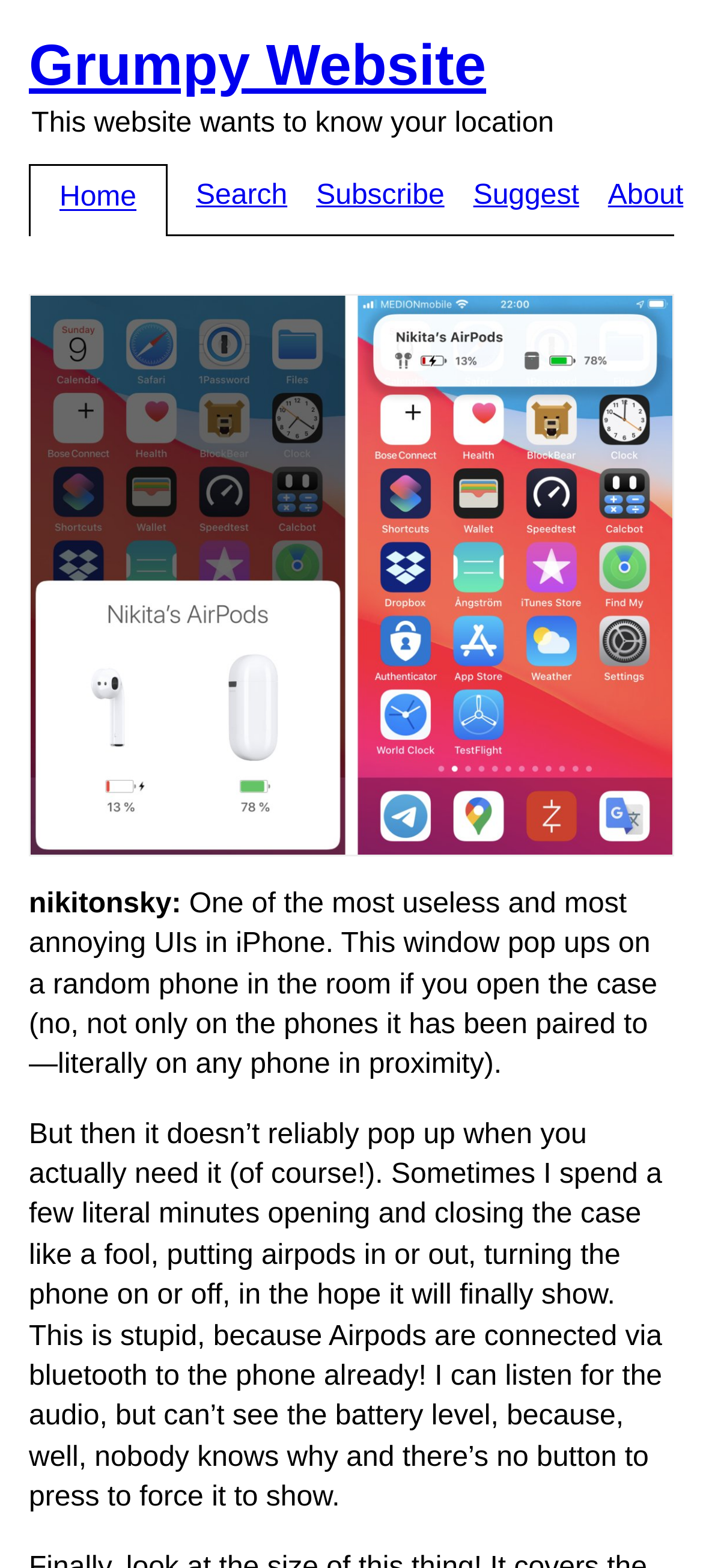Identify the coordinates of the bounding box for the element described below: "Grumpy Website". Return the coordinates as four float numbers between 0 and 1: [left, top, right, bottom].

[0.041, 0.021, 0.692, 0.063]